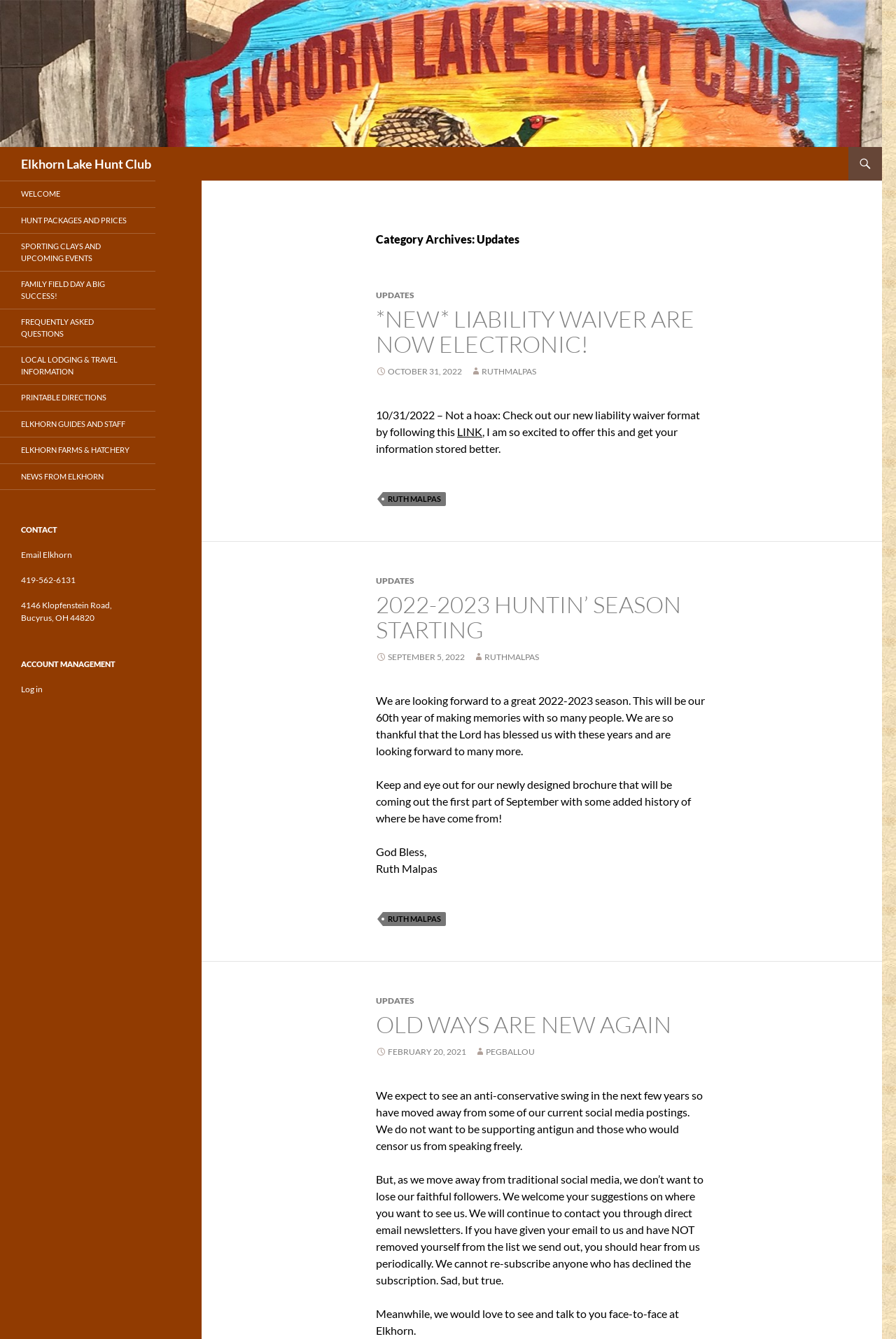Find the bounding box coordinates for the area that should be clicked to accomplish the instruction: "Click on 'UPDATES'".

[0.42, 0.216, 0.462, 0.224]